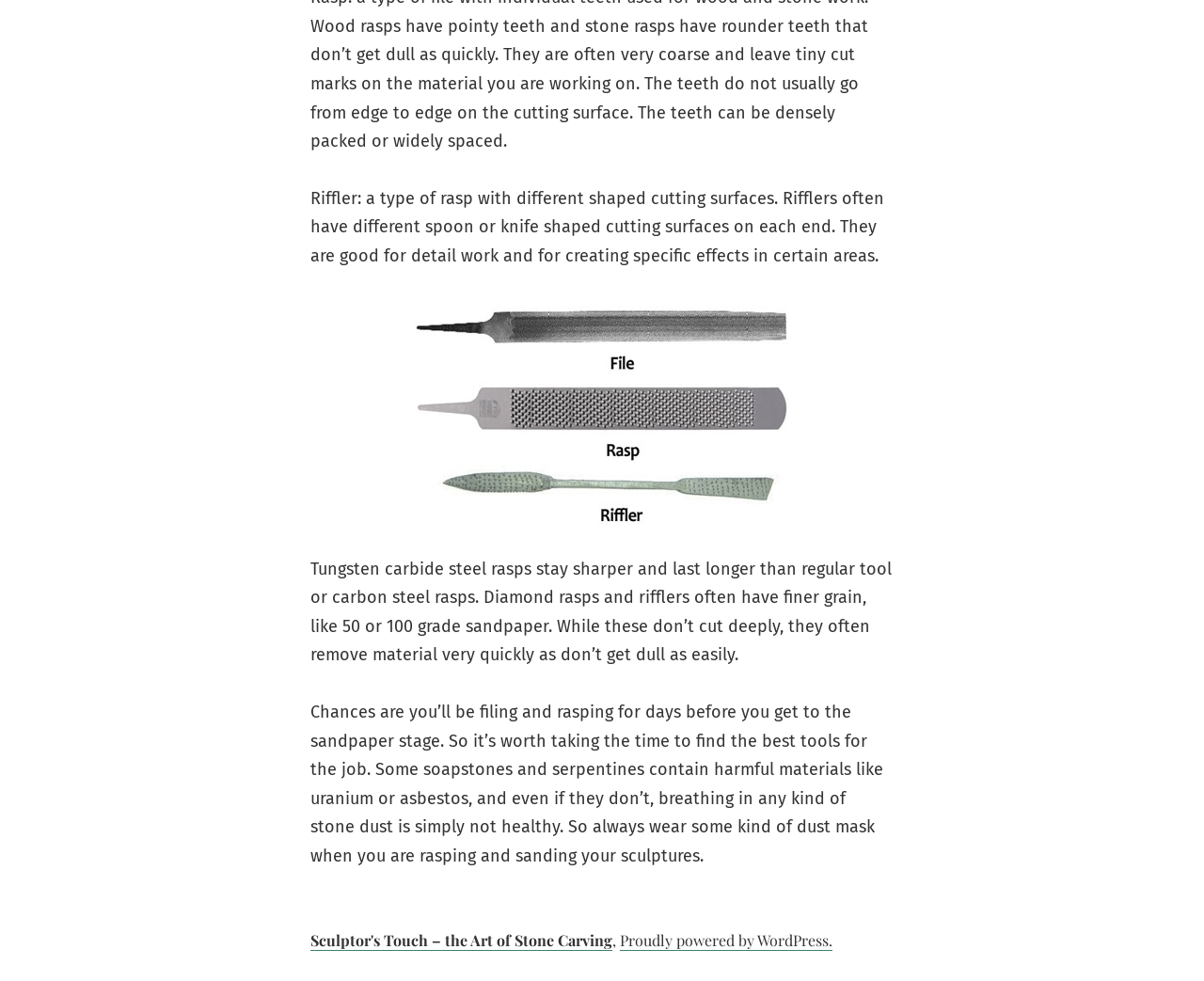What is the platform used to power the website?
Kindly offer a detailed explanation using the data available in the image.

The text in the footer section of the webpage states that the website is 'Proudly powered by WordPress', indicating the platform used to power the website.